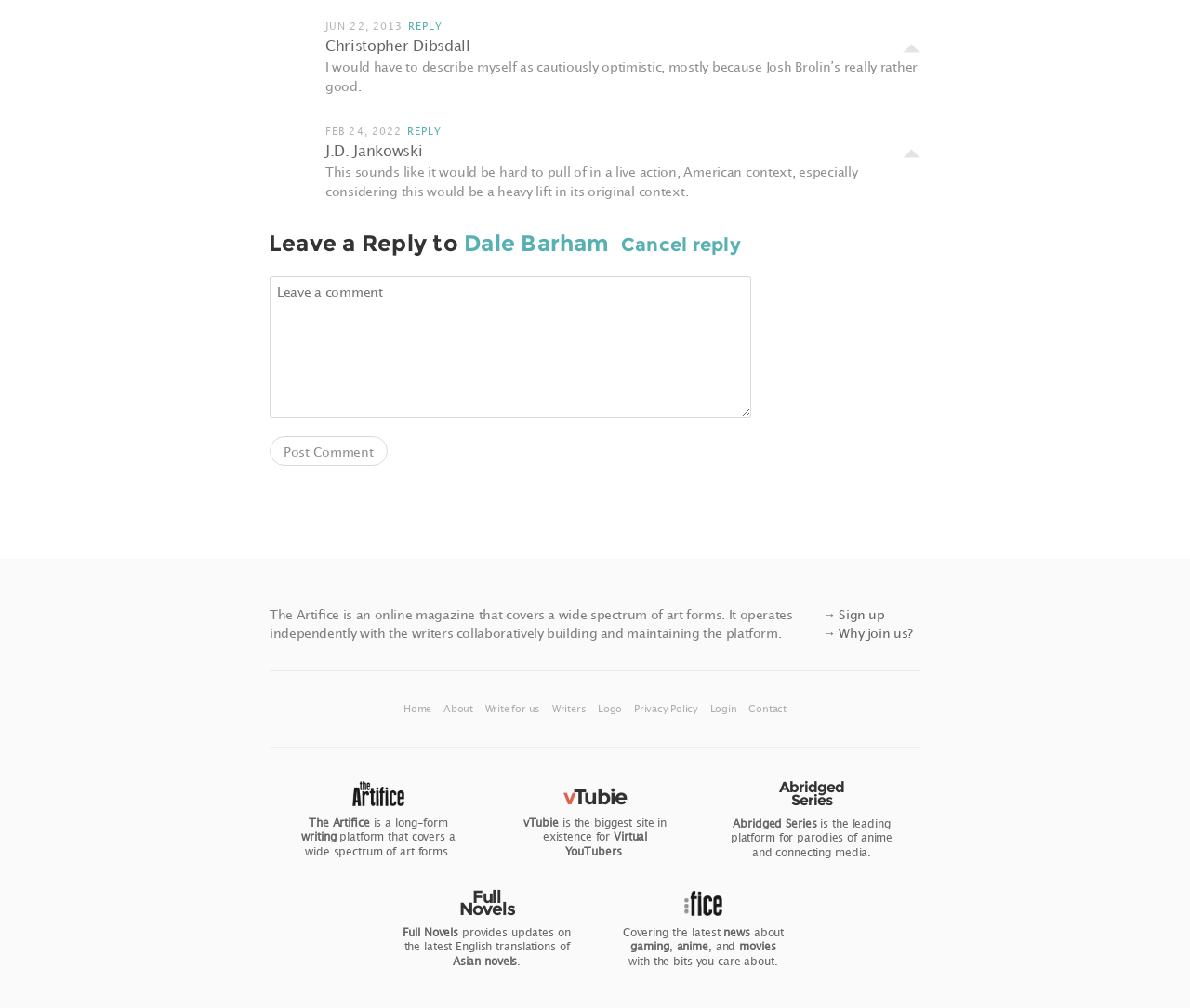Please identify the bounding box coordinates of the element that needs to be clicked to perform the following instruction: "Go to Home".

[0.339, 0.696, 0.365, 0.708]